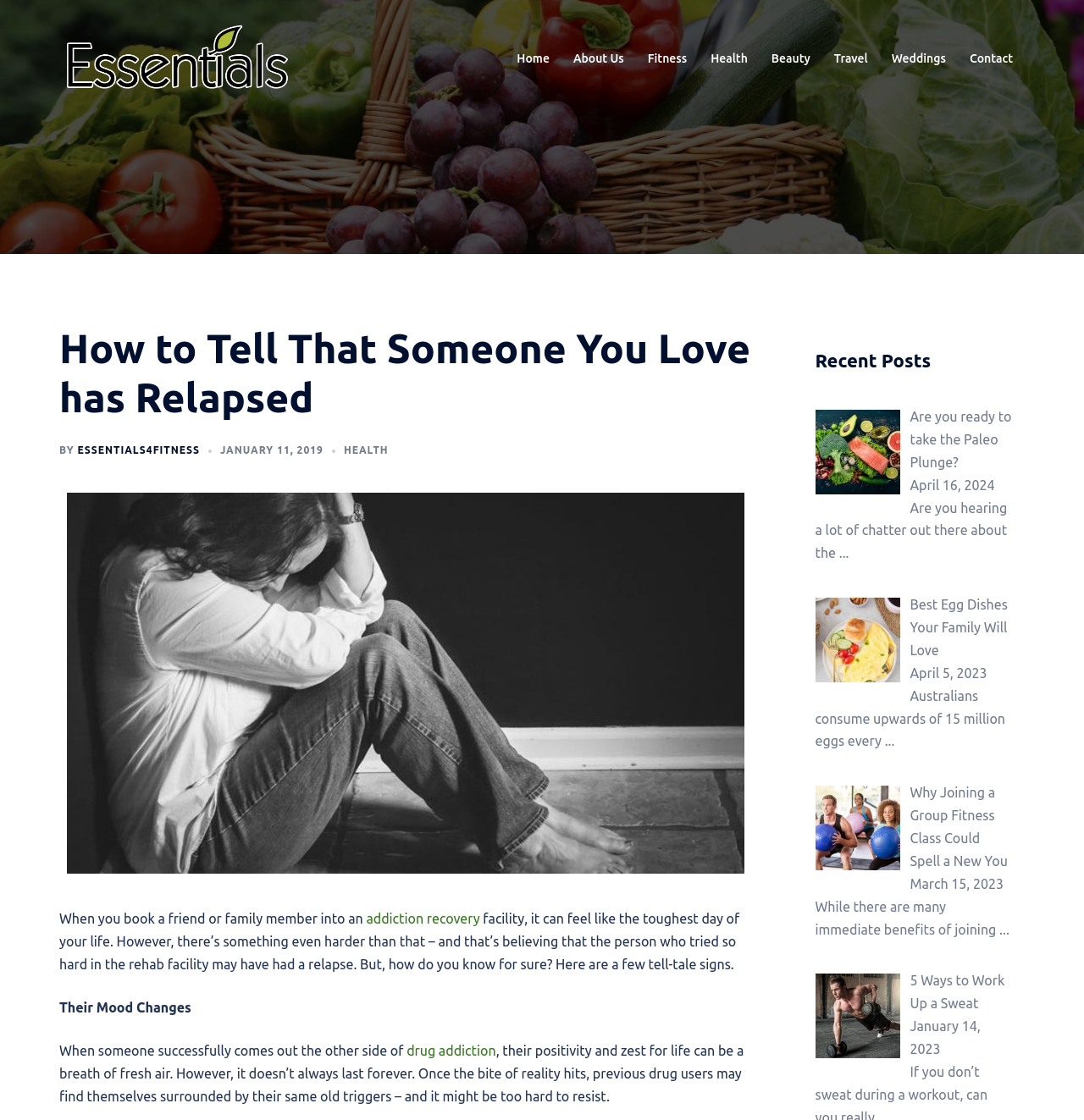Pinpoint the bounding box coordinates of the element to be clicked to execute the instruction: "Read the post 'Are you ready to take the Paleo Plunge?'".

[0.839, 0.365, 0.933, 0.419]